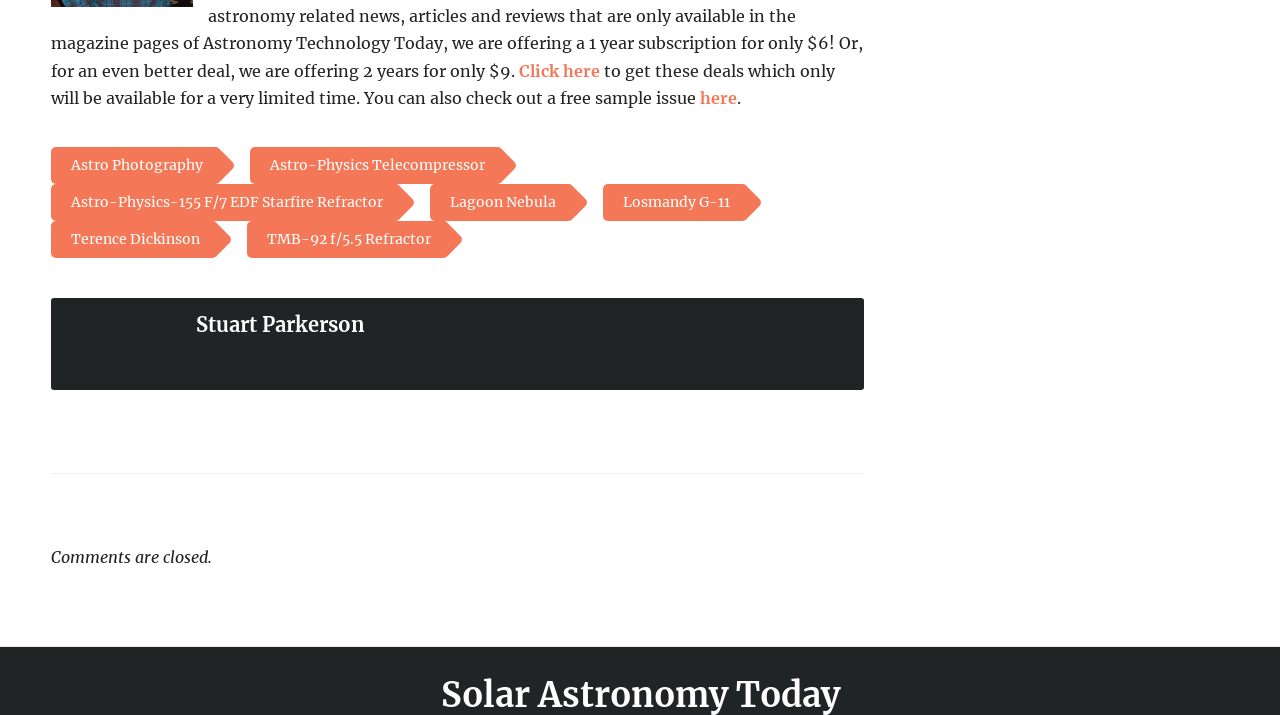Find the bounding box coordinates of the area to click in order to follow the instruction: "Read about Stuart Parkerson".

[0.153, 0.436, 0.285, 0.471]